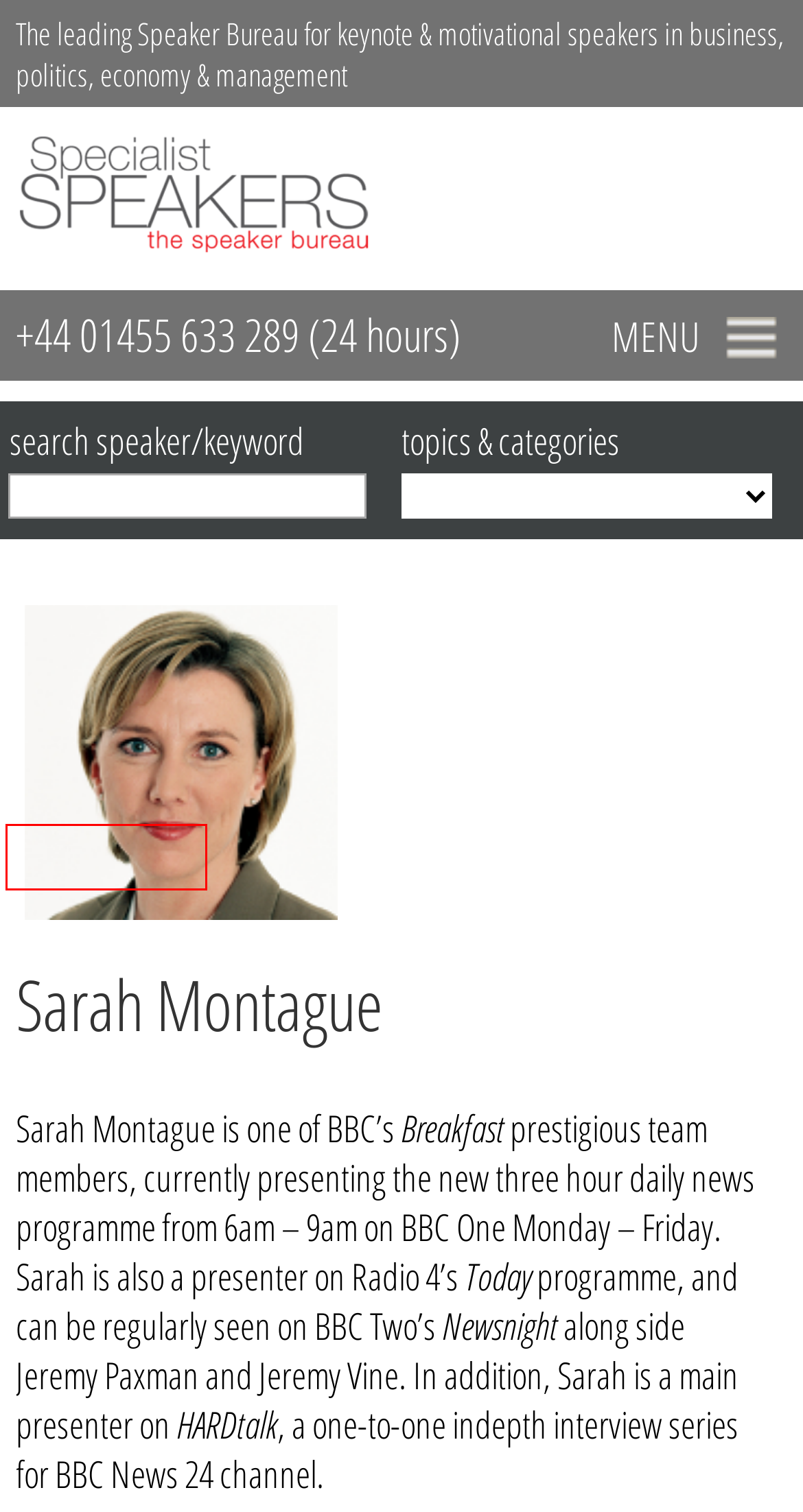You have a screenshot of a webpage with a red bounding box around an element. Choose the best matching webpage description that would appear after clicking the highlighted element. Here are the candidates:
A. Specialist Speakers Speaker Bureau
B. Contacting Specialist Speakers
C. About Our Speaker Bureau Specialist Speakers
D. Specialist Professional Support - Specialist Speakers Speaker Bureau
E. Media Speakers - Specialist Speaker Bureau
F. Our Specialist Speakers
G. Video and Audio Specialist Speakers - Specialist Speakers
H. Banking Speakers & Financial Services Speakers - Specialist Speaker Bureau

G